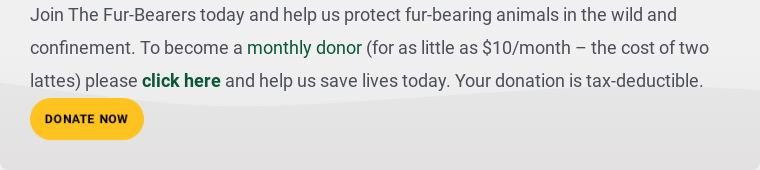What is the benefit of donating?
Please craft a detailed and exhaustive response to the question.

The caption highlights that all donations are tax-deductible, which means that donors can claim a tax deduction for their contribution, making it a beneficial act.